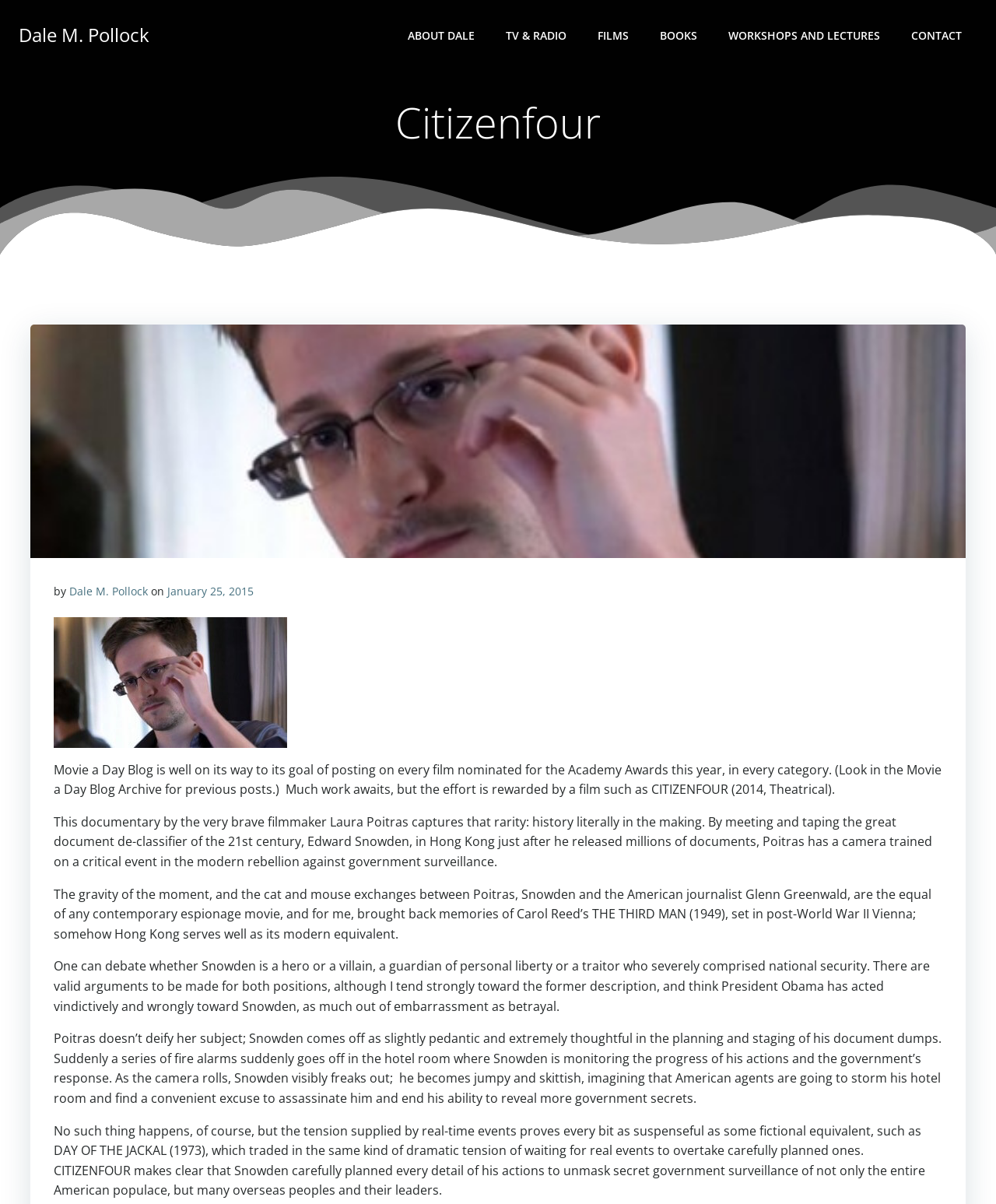What is the name of the journalist mentioned in the review?
Please answer using one word or phrase, based on the screenshot.

Glenn Greenwald